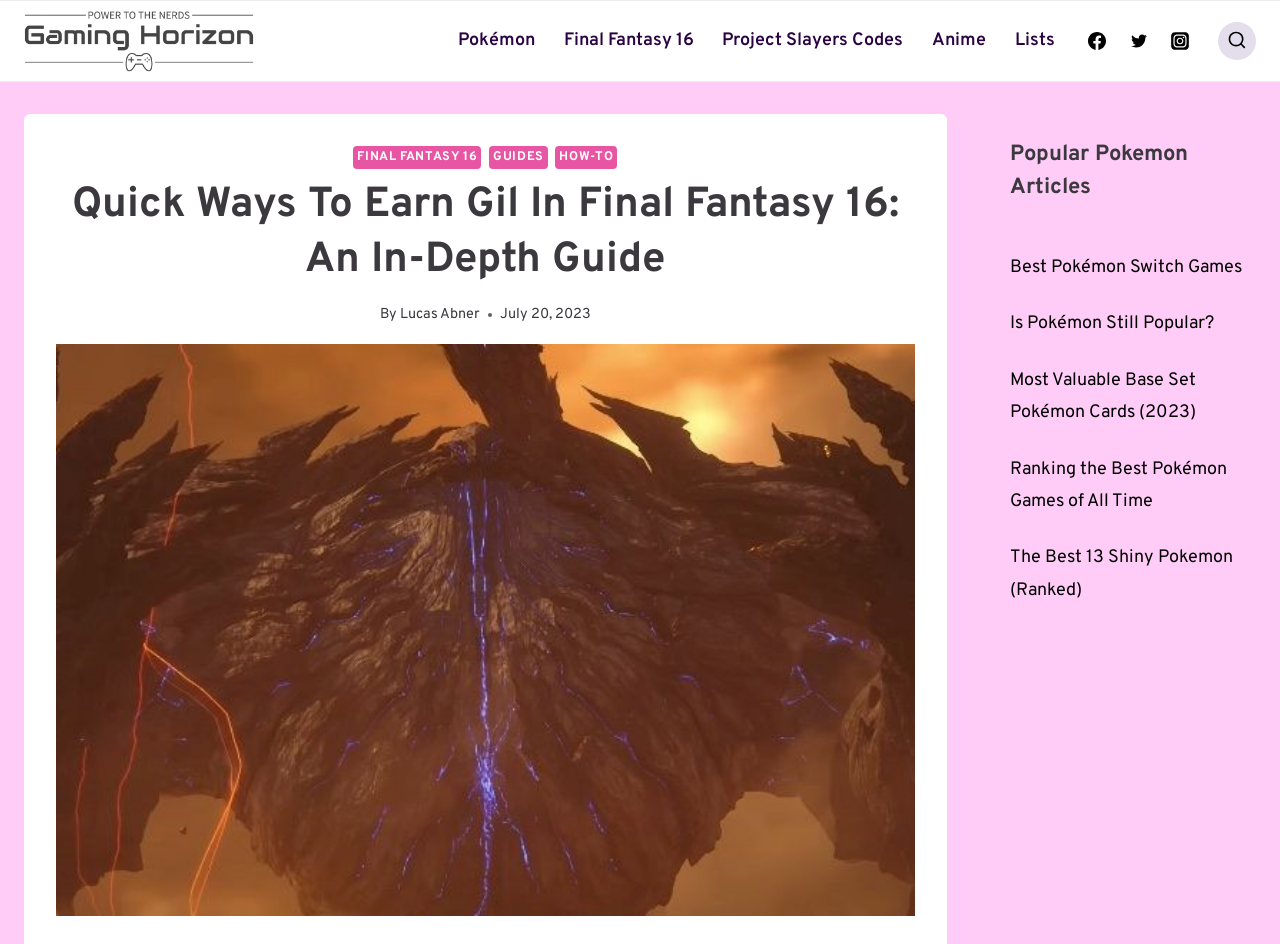Pinpoint the bounding box coordinates of the area that should be clicked to complete the following instruction: "Read the article by Lucas Abner". The coordinates must be given as four float numbers between 0 and 1, i.e., [left, top, right, bottom].

[0.312, 0.323, 0.375, 0.343]